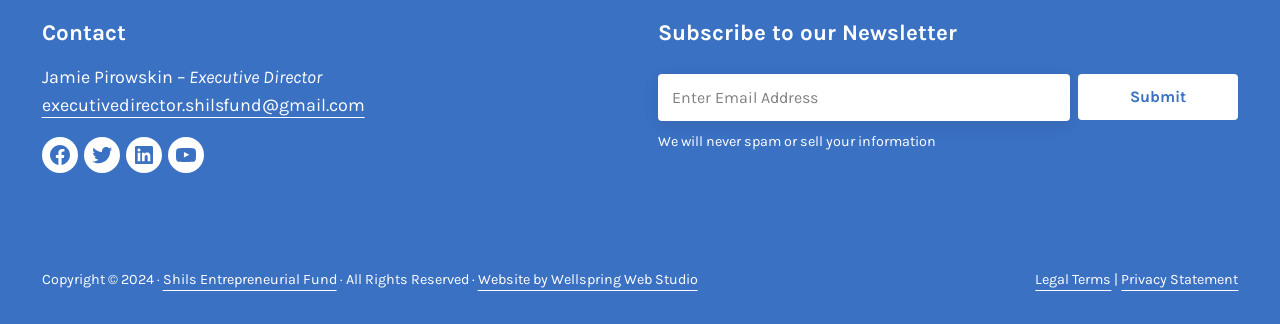Consider the image and give a detailed and elaborate answer to the question: 
What social media platforms are linked?

The links to social media platforms can be found by looking at the link elements with the text 'Facebook', 'Twitter', 'LinkedIn', and 'YouTube'. These links are located together, suggesting that they are links to the organization's social media profiles.